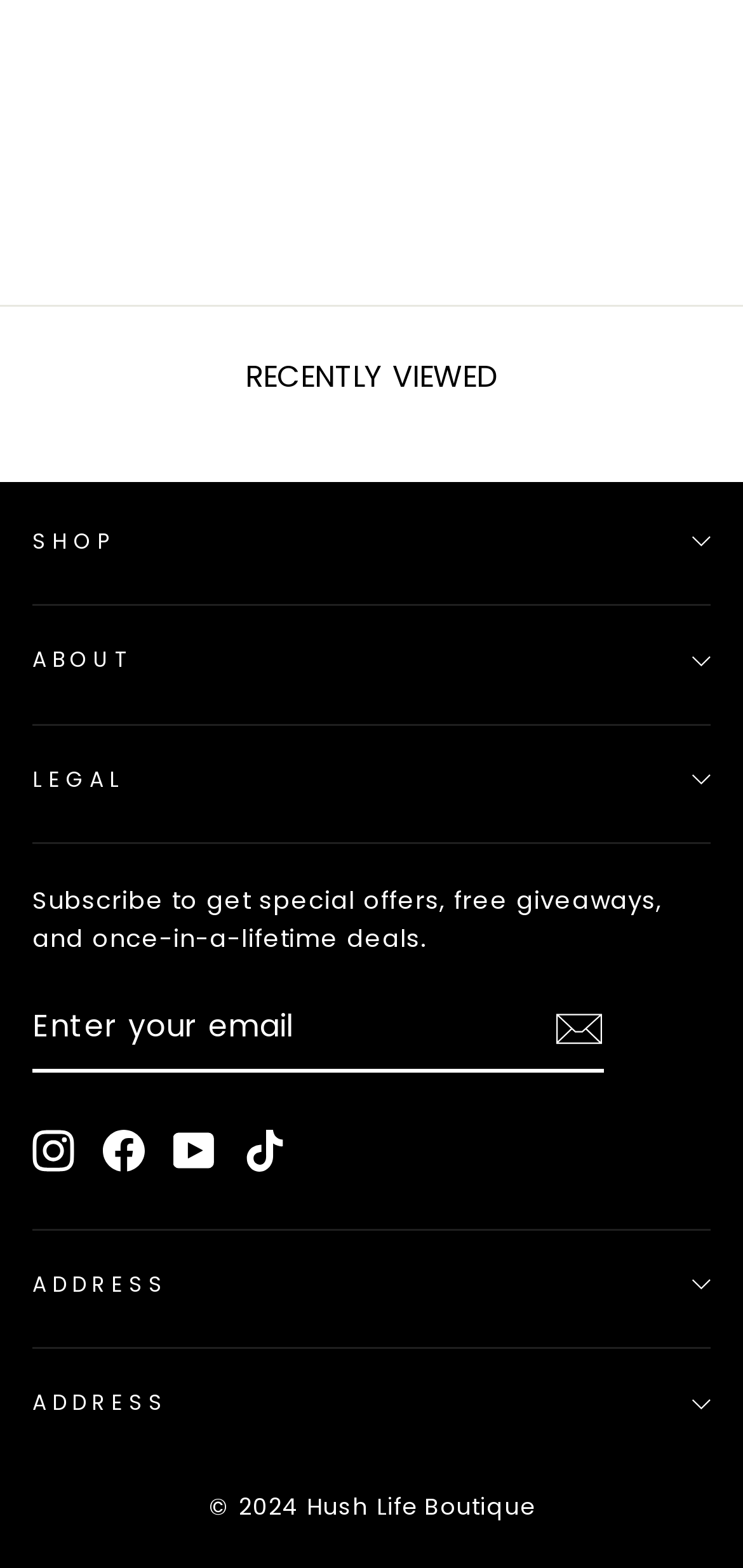Give a one-word or short phrase answer to this question: 
How many social media links are available?

4